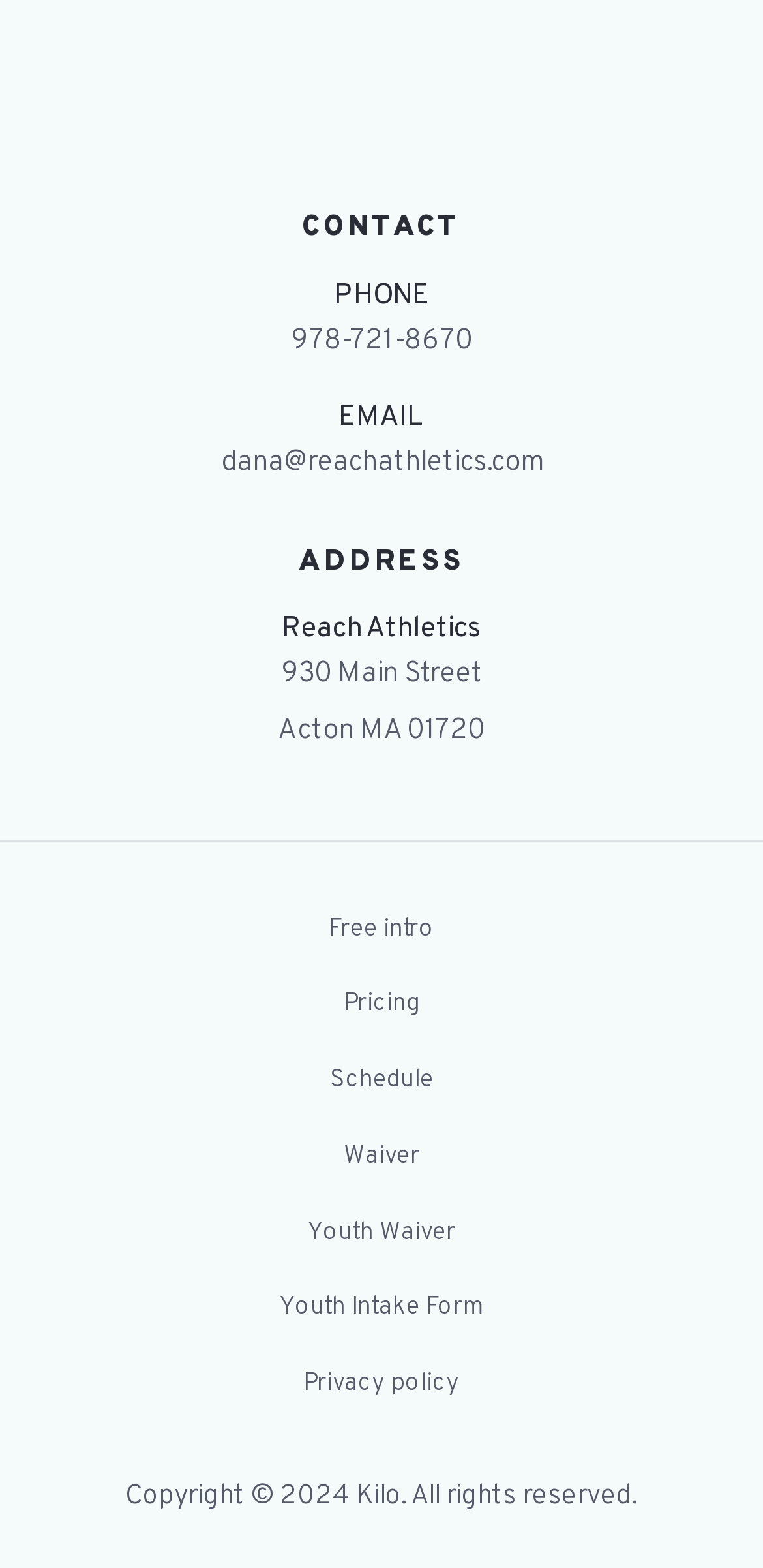Please identify the bounding box coordinates of the clickable area that will fulfill the following instruction: "Send an email to dana@reachathletics.com". The coordinates should be in the format of four float numbers between 0 and 1, i.e., [left, top, right, bottom].

[0.29, 0.283, 0.71, 0.307]